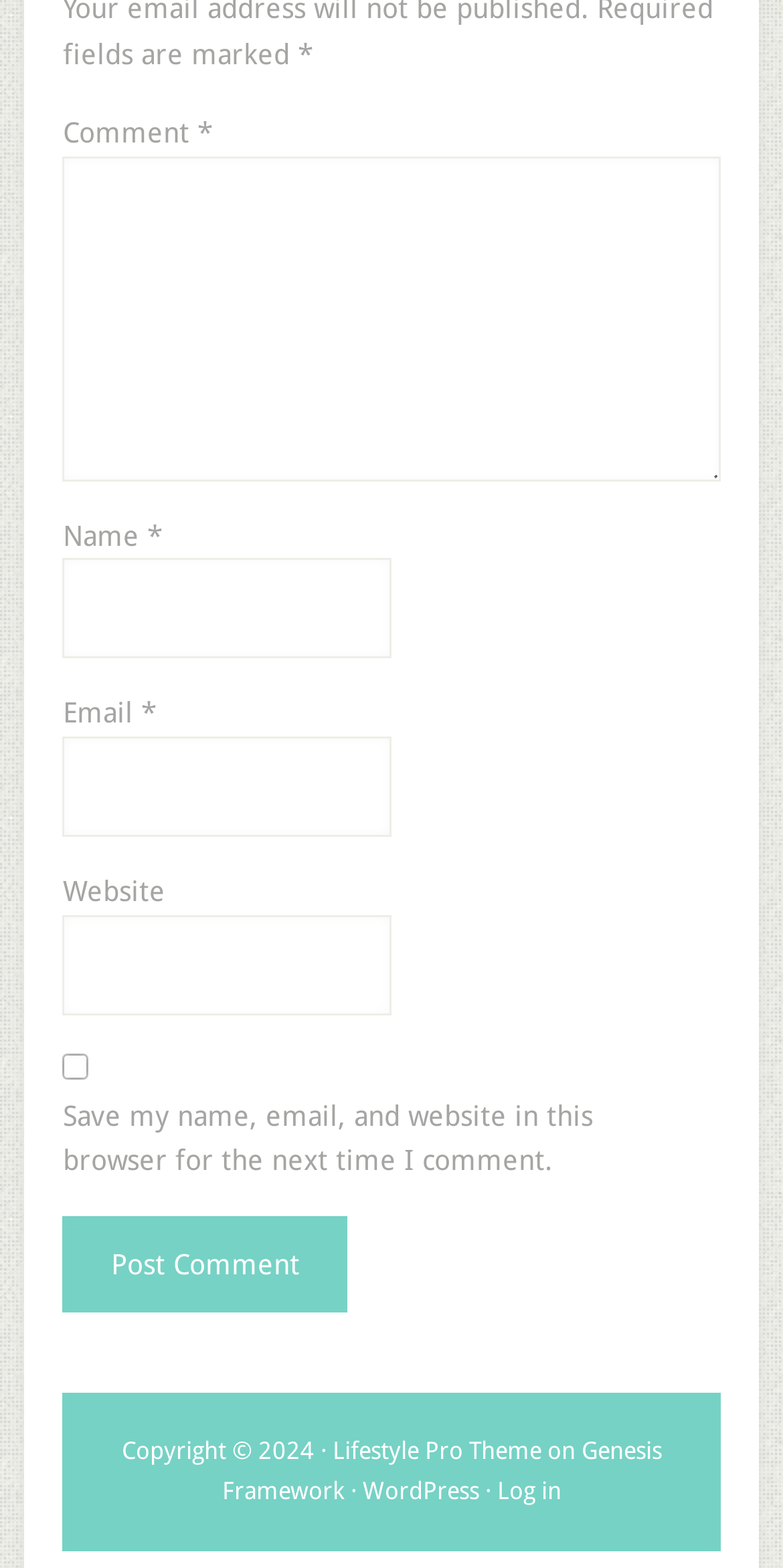What is the purpose of the checkbox?
Using the image as a reference, give an elaborate response to the question.

The checkbox is labeled 'Save my name, email, and website in this browser for the next time I comment.' This suggests that its purpose is to save the user's data for future comments.